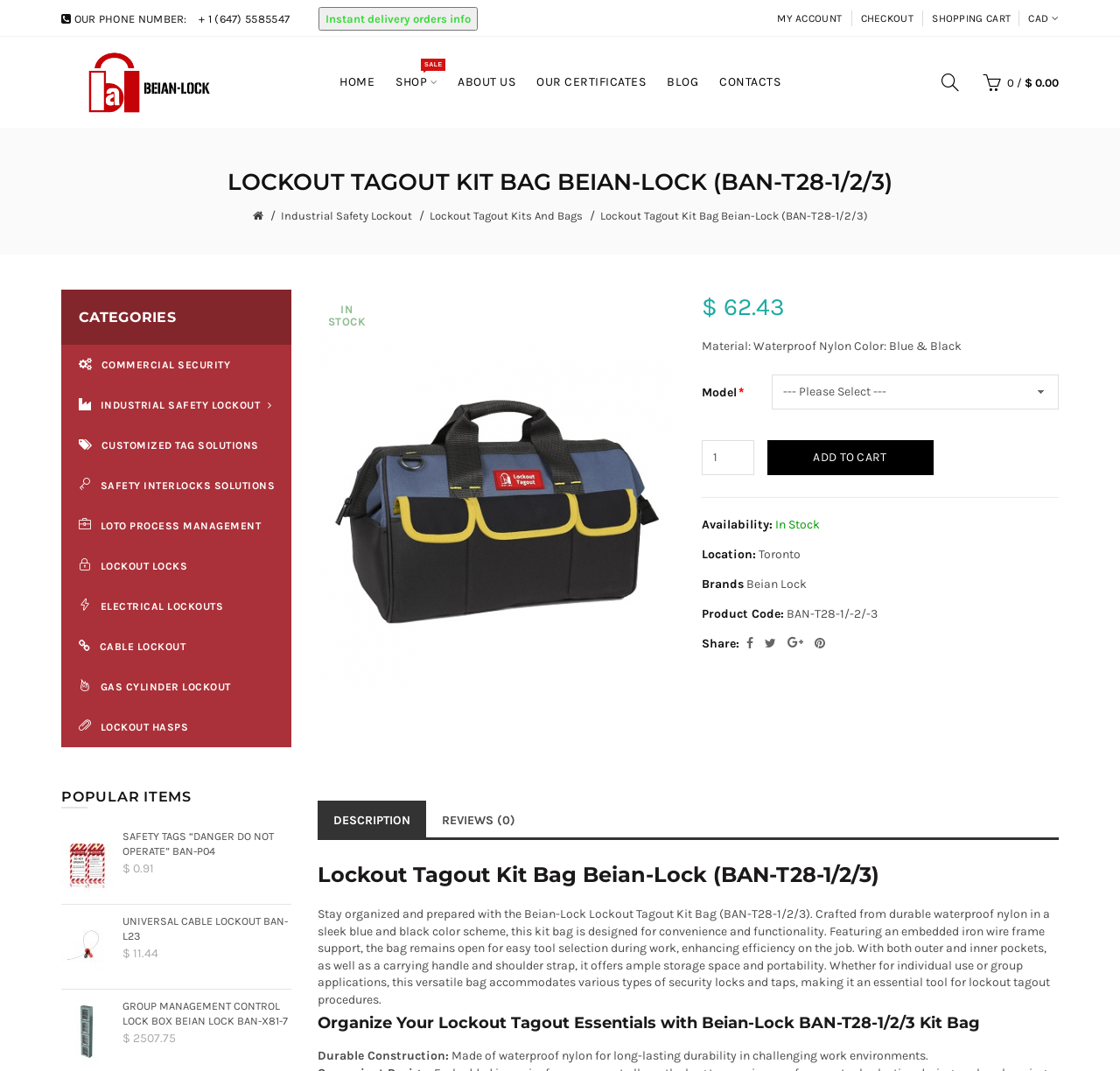Could you find the bounding box coordinates of the clickable area to complete this instruction: "Call the phone number"?

[0.177, 0.011, 0.259, 0.023]